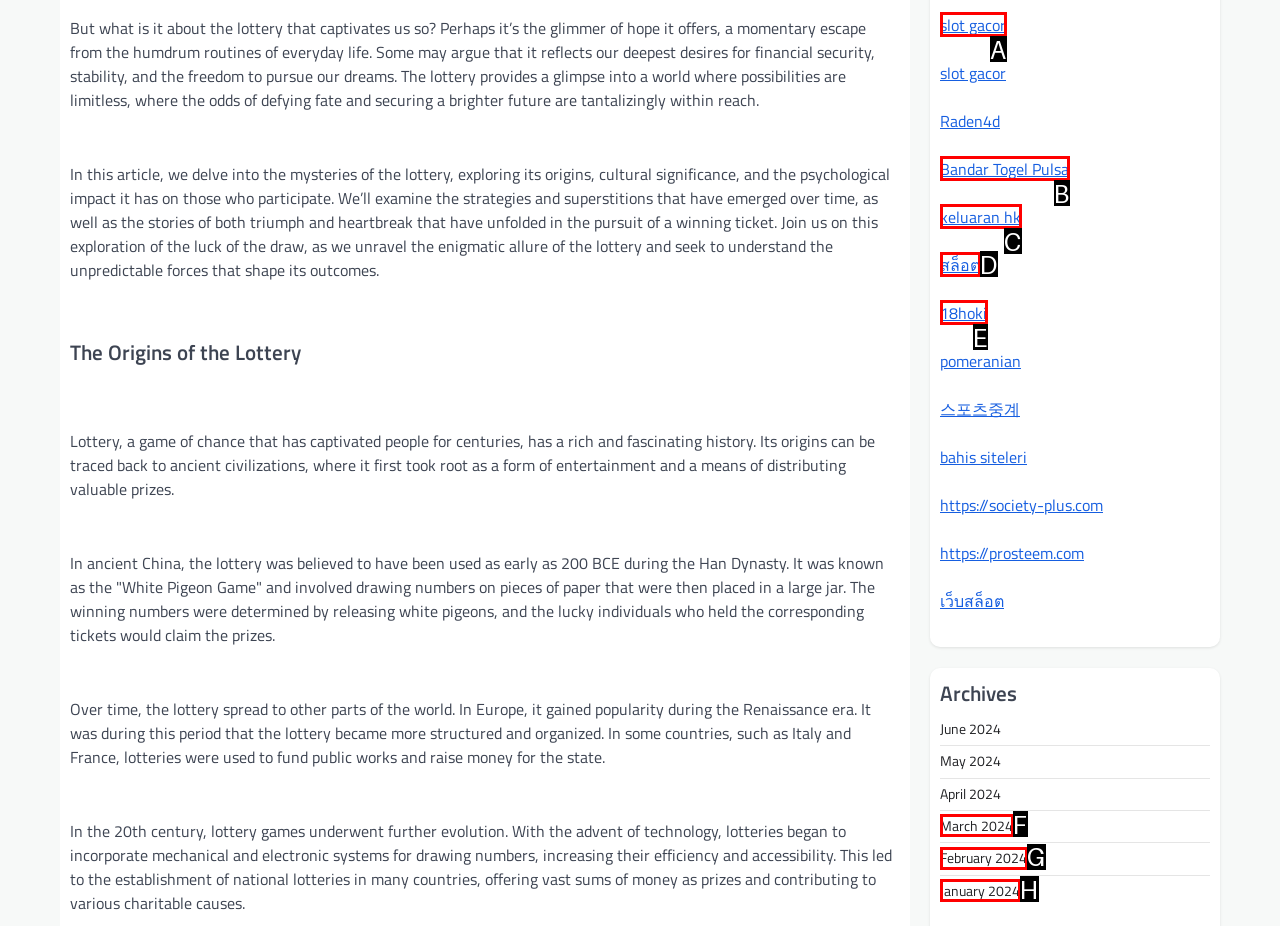From the provided options, which letter corresponds to the element described as: Bandar Togel Pulsa
Answer with the letter only.

B